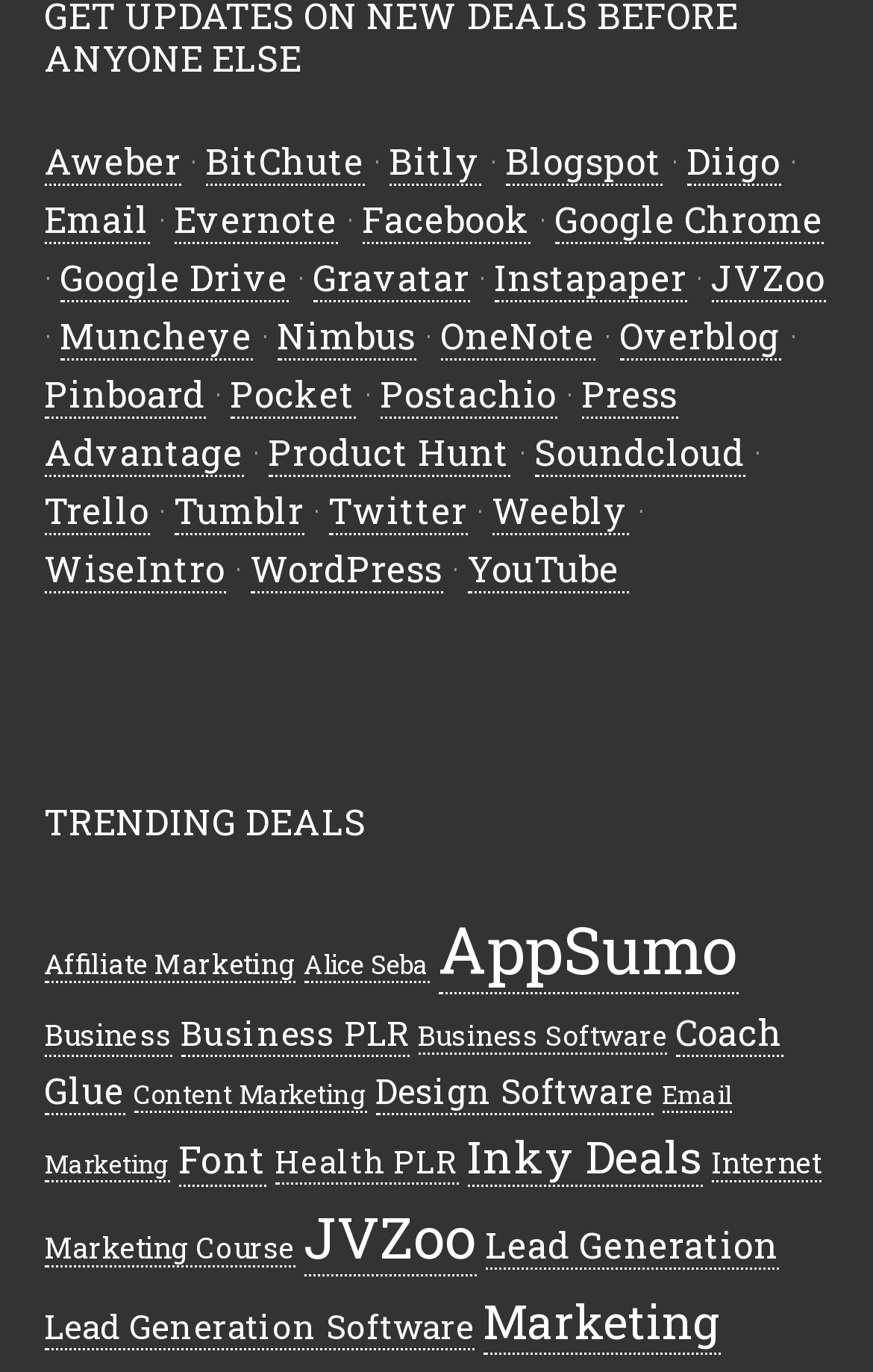Identify the bounding box coordinates of the clickable region required to complete the instruction: "Browse Affiliate Marketing deals". The coordinates should be given as four float numbers within the range of 0 and 1, i.e., [left, top, right, bottom].

[0.05, 0.688, 0.337, 0.716]